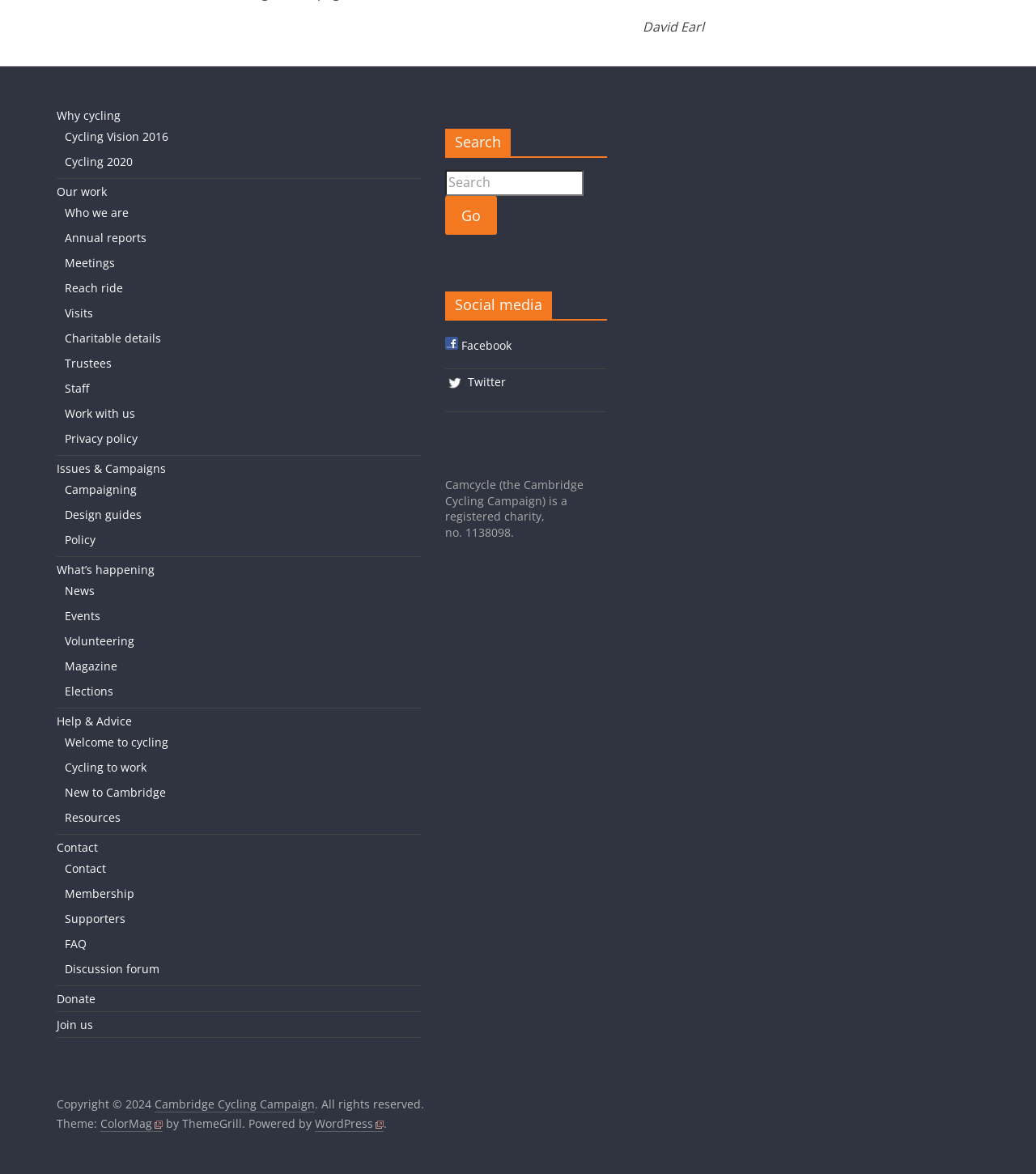Please identify the bounding box coordinates of the area I need to click to accomplish the following instruction: "Click on About Us".

None